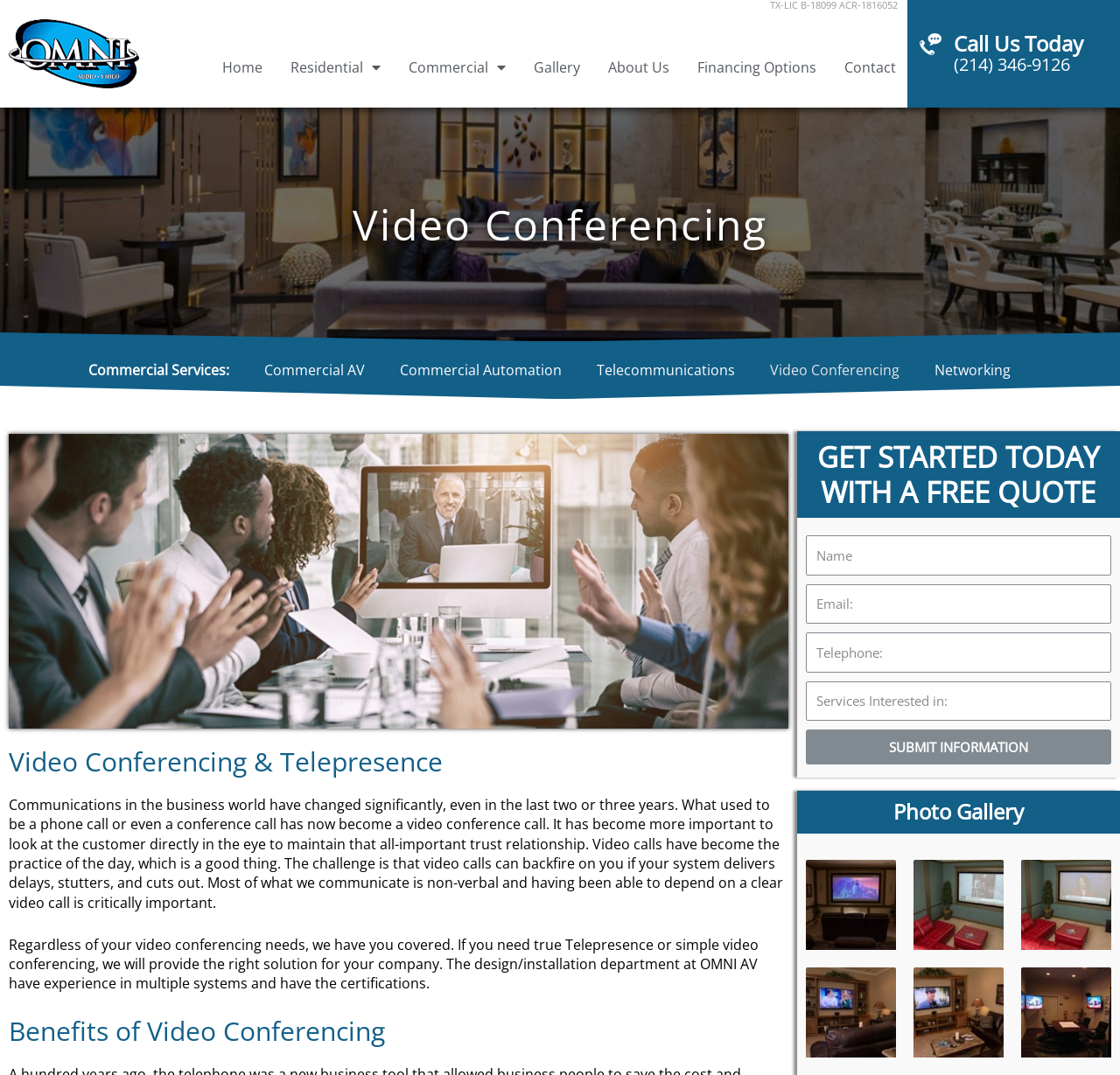Find the bounding box coordinates for the element that must be clicked to complete the instruction: "Click the 'Home' link". The coordinates should be four float numbers between 0 and 1, indicated as [left, top, right, bottom].

[0.188, 0.025, 0.244, 0.1]